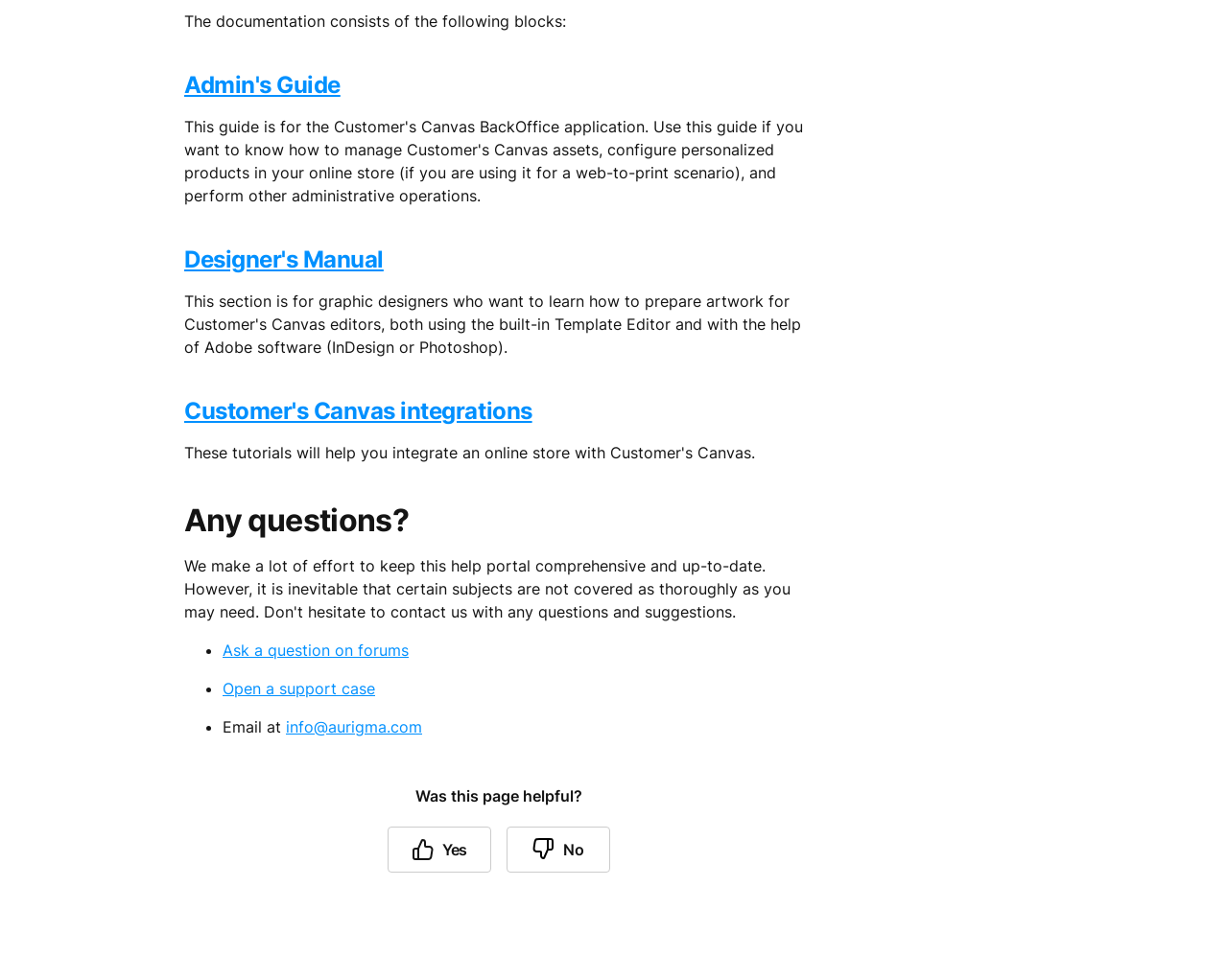Bounding box coordinates are specified in the format (top-left x, top-left y, bottom-right x, bottom-right y). All values are floating point numbers bounded between 0 and 1. Please provide the bounding box coordinate of the region this sentence describes: Ask a question on forums

[0.181, 0.652, 0.333, 0.675]